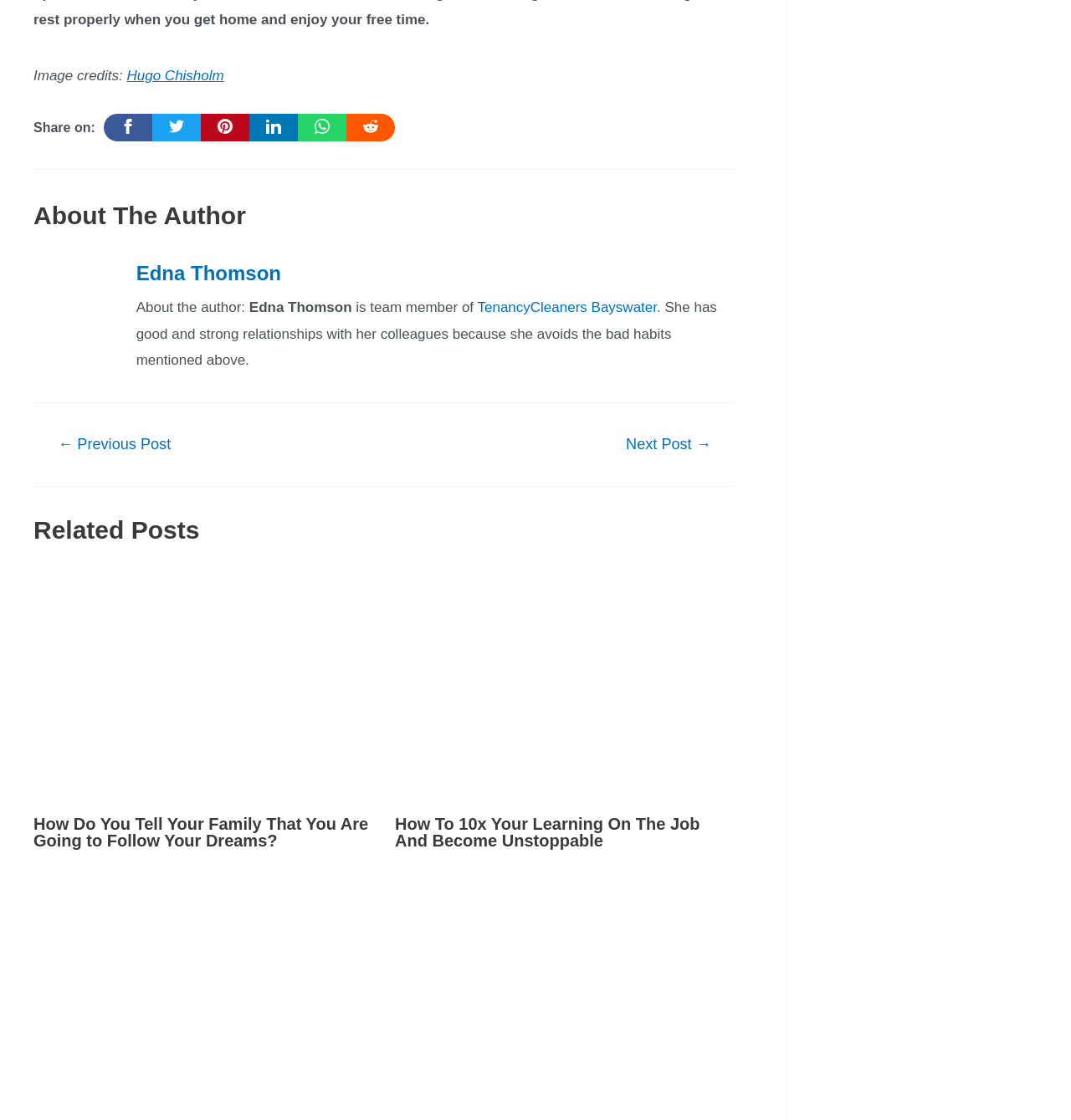Please specify the bounding box coordinates of the area that should be clicked to accomplish the following instruction: "View the related post about following your dreams". The coordinates should consist of four float numbers between 0 and 1, i.e., [left, top, right, bottom].

[0.031, 0.606, 0.349, 0.62]